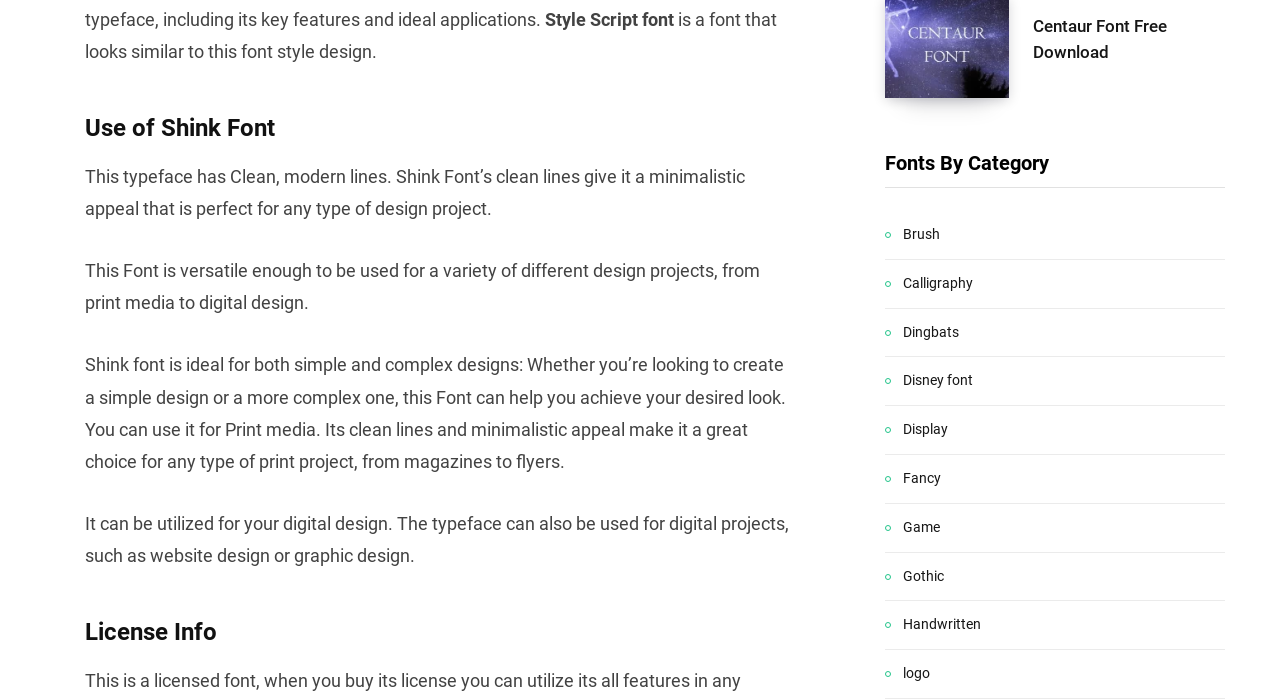Determine the bounding box coordinates for the element that should be clicked to follow this instruction: "check Display fonts". The coordinates should be given as four float numbers between 0 and 1, in the format [left, top, right, bottom].

[0.691, 0.598, 0.741, 0.632]